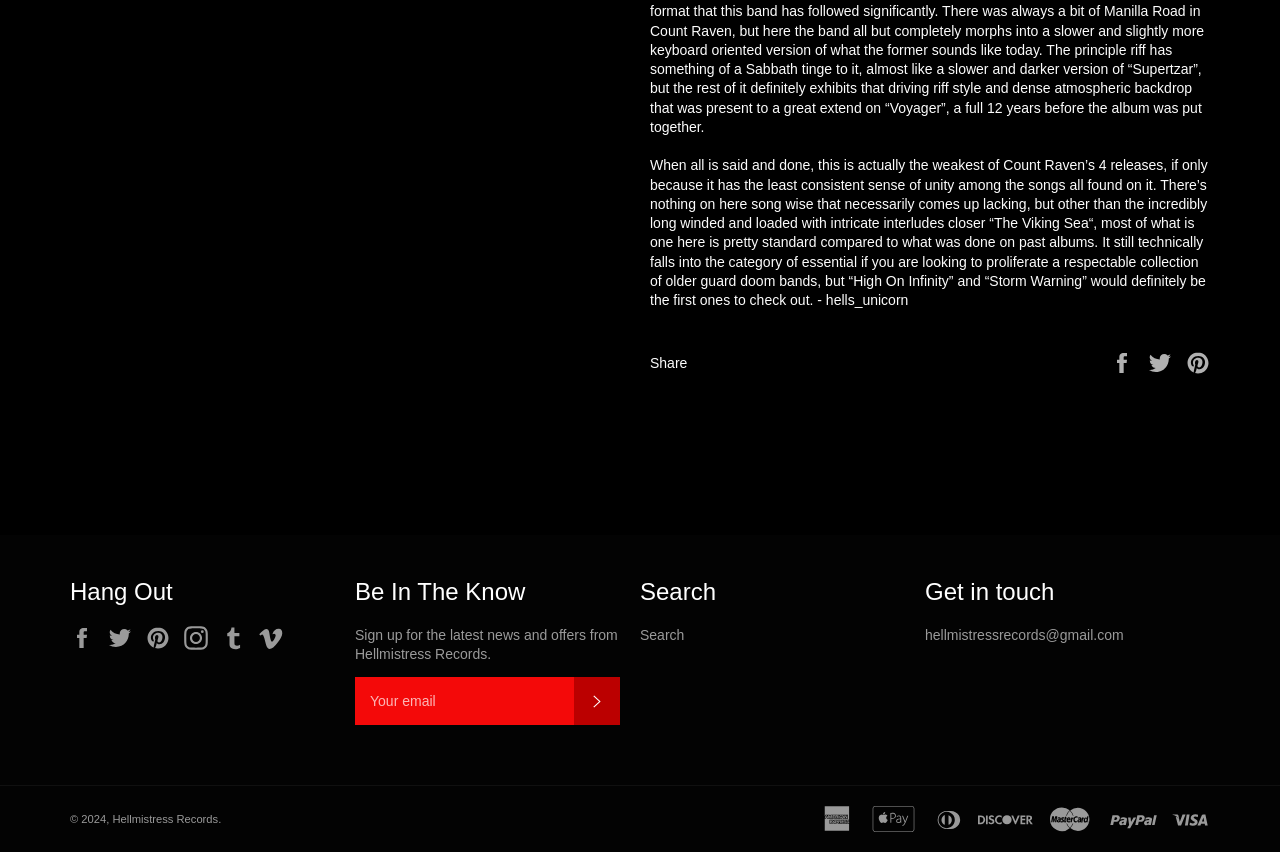Ascertain the bounding box coordinates for the UI element detailed here: "Hellmistress Records". The coordinates should be provided as [left, top, right, bottom] with each value being a float between 0 and 1.

[0.088, 0.955, 0.17, 0.969]